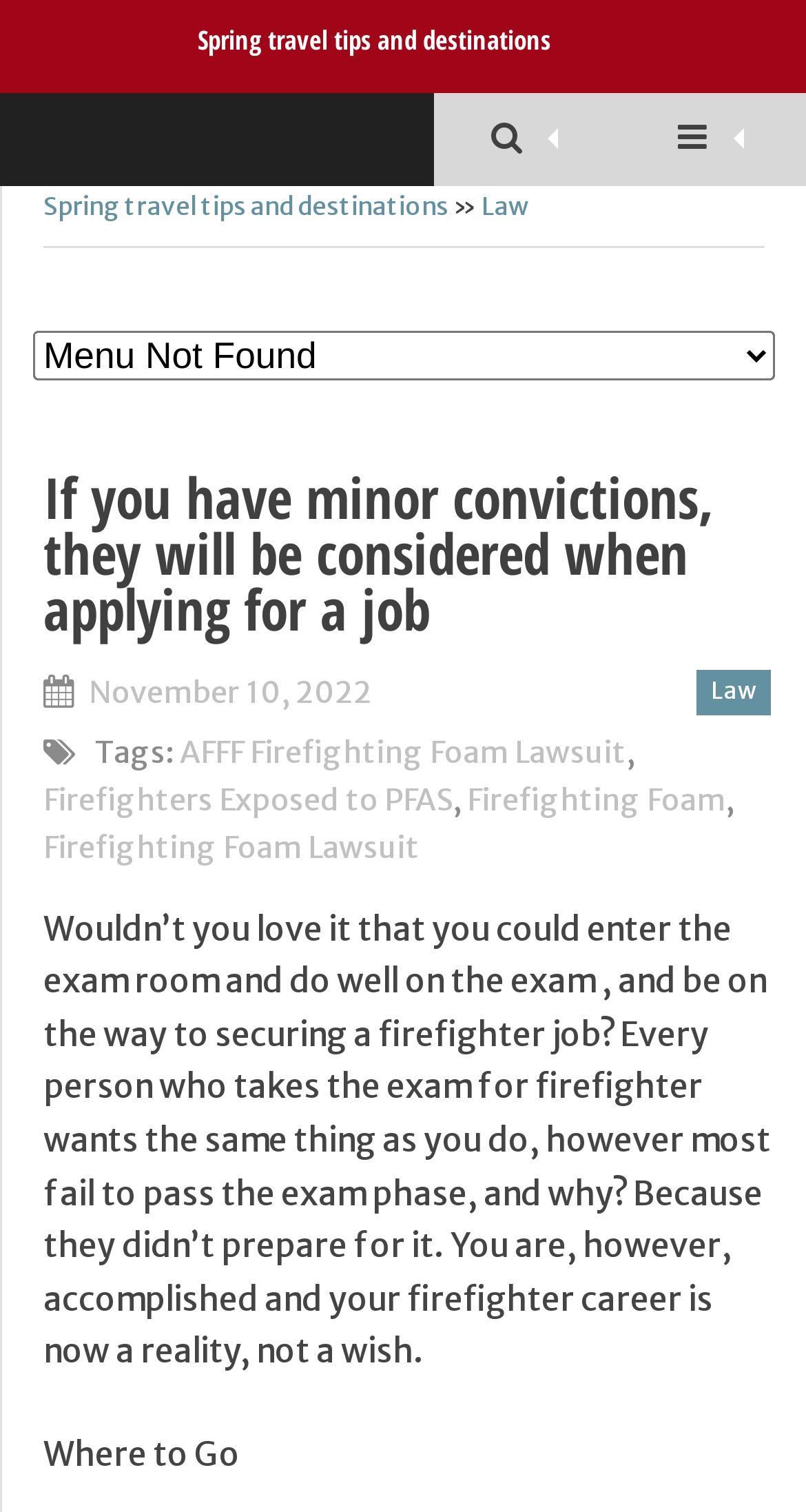Using the information in the image, could you please answer the following question in detail:
What is the purpose of the article?

The purpose of the article can be determined by looking at the content of the article, which provides information about a specific topic related to law. The article appears to be informative in nature, providing details and explanations about the topic.